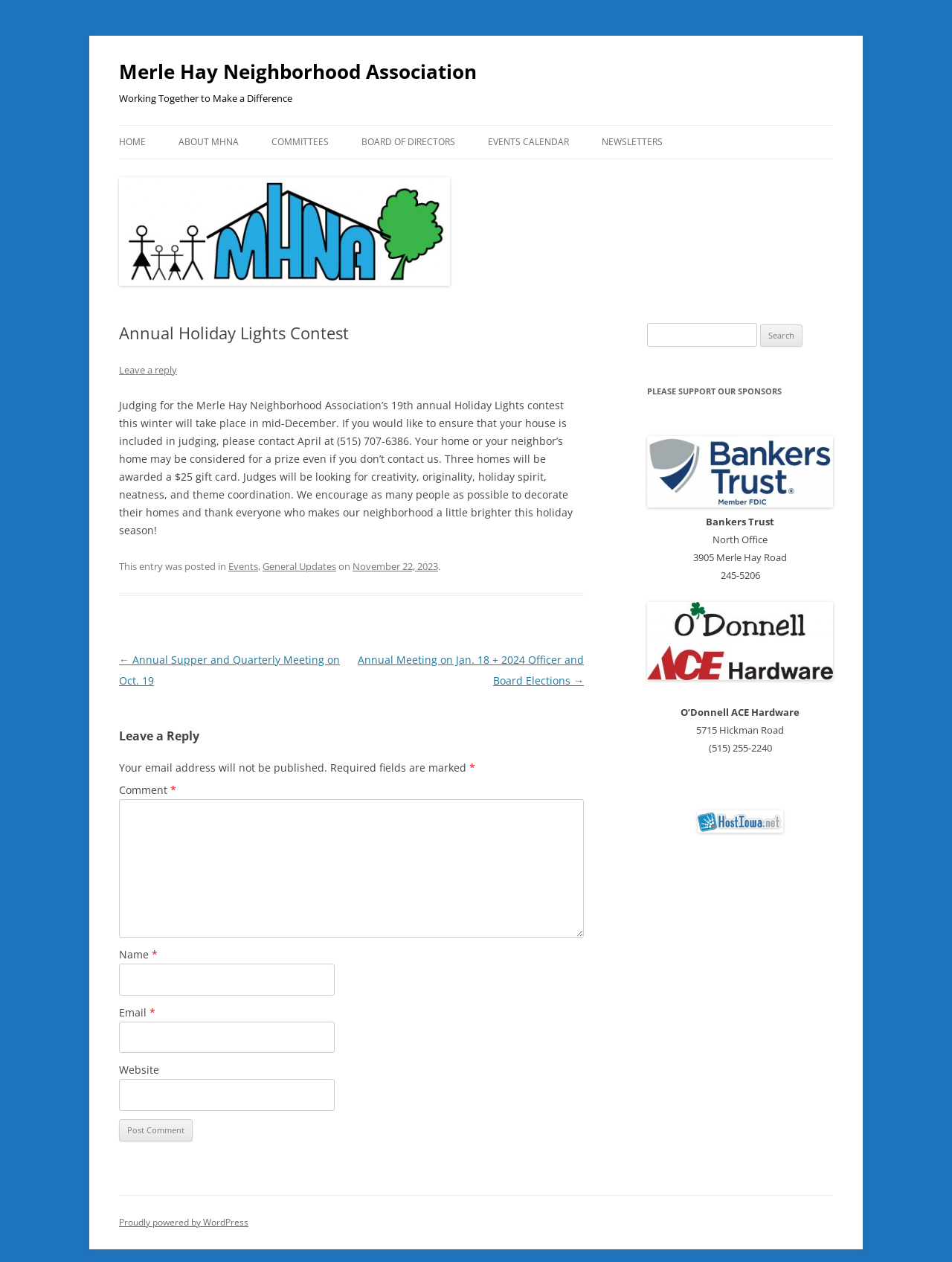Please identify the bounding box coordinates for the region that you need to click to follow this instruction: "Leave a reply".

[0.125, 0.288, 0.186, 0.298]